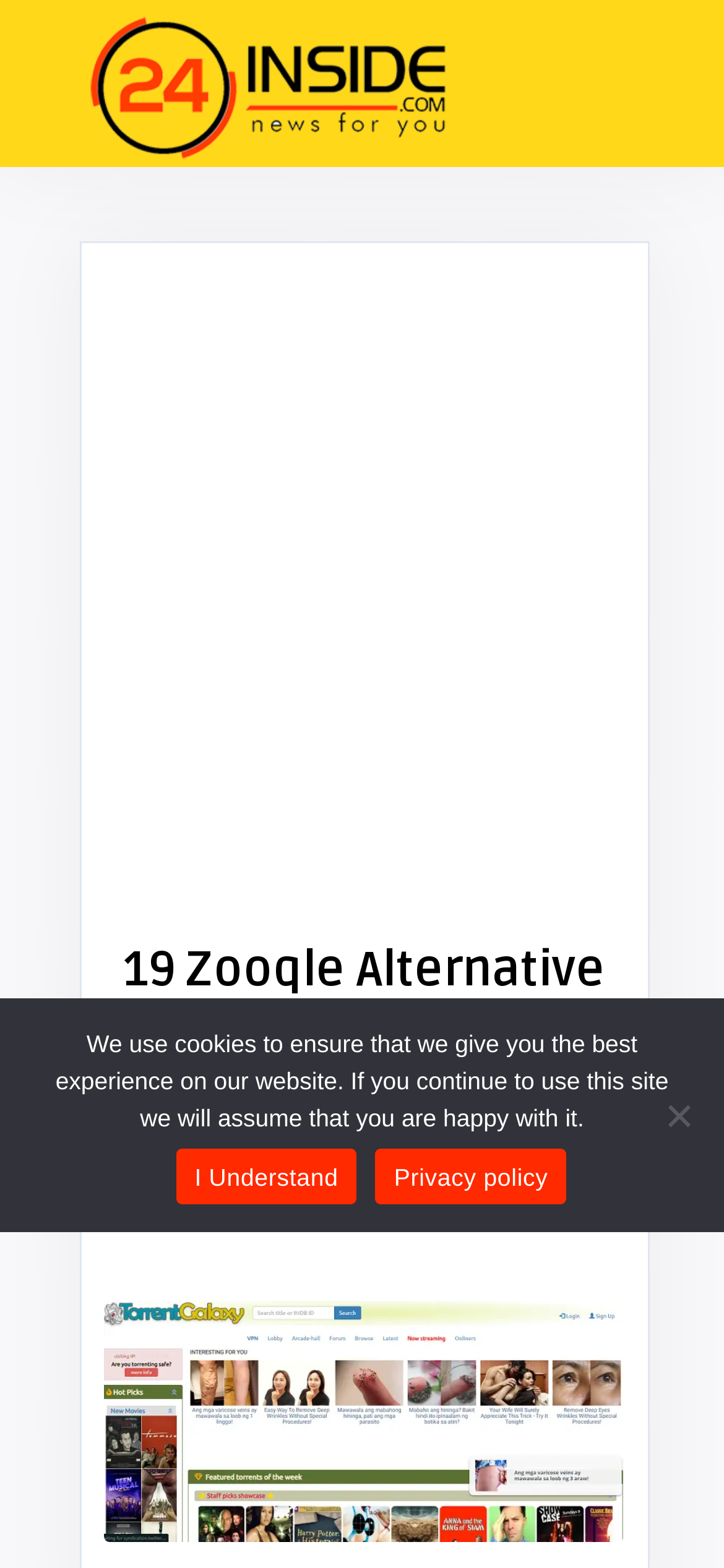Look at the image and write a detailed answer to the question: 
What is the position of the image at the bottom of the page?

The image at the bottom of the page has a bounding box with y1 and y2 coordinates that are larger than the other elements, indicating that it is located at the bottom of the page.